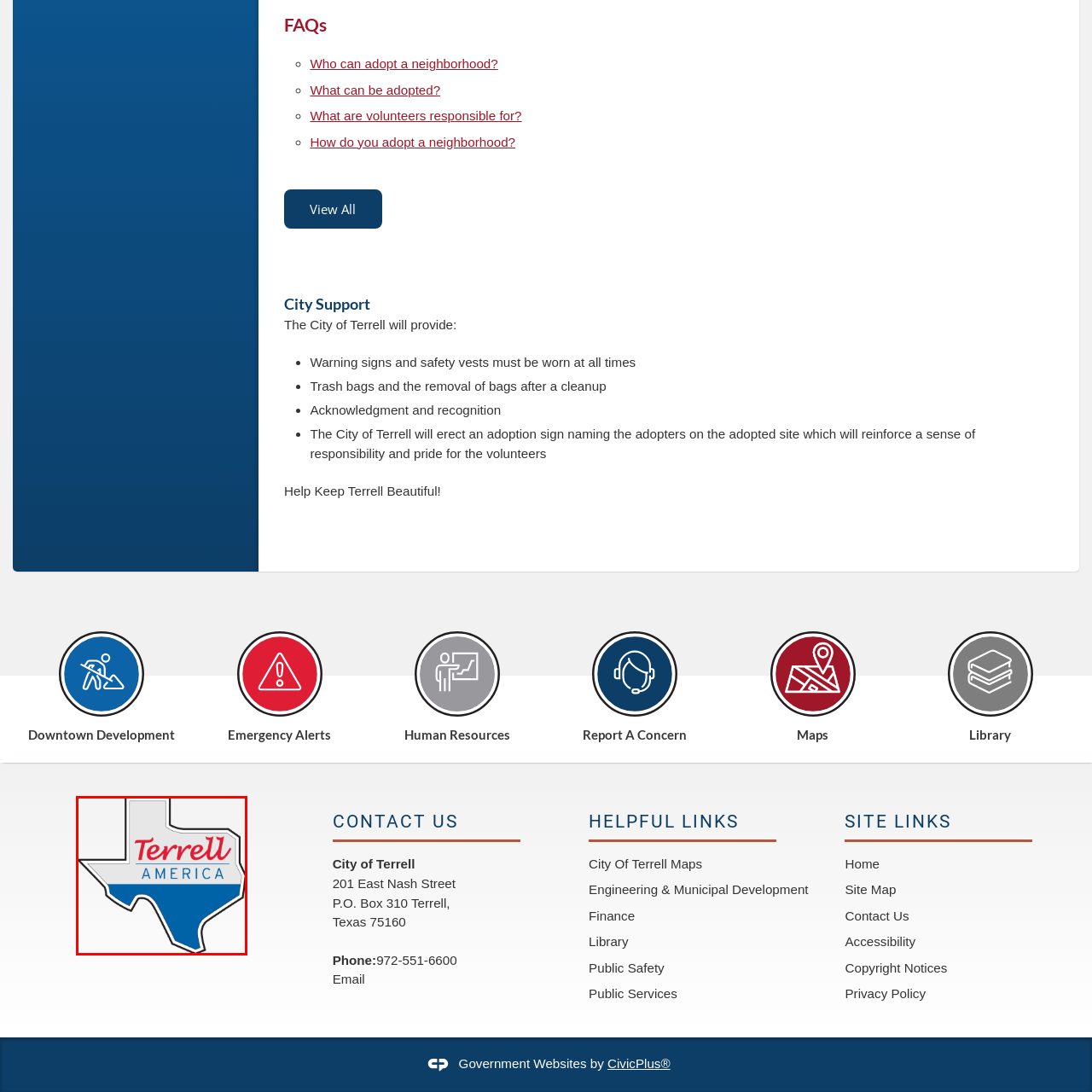Pay special attention to the segment of the image inside the red box and offer a detailed answer to the question that follows, based on what you see: What is the color of the background in the emblem?

The caption describes the design as having a clean, modern look with a simple color palette of red and blue against a white background, indicating that the background color is white.